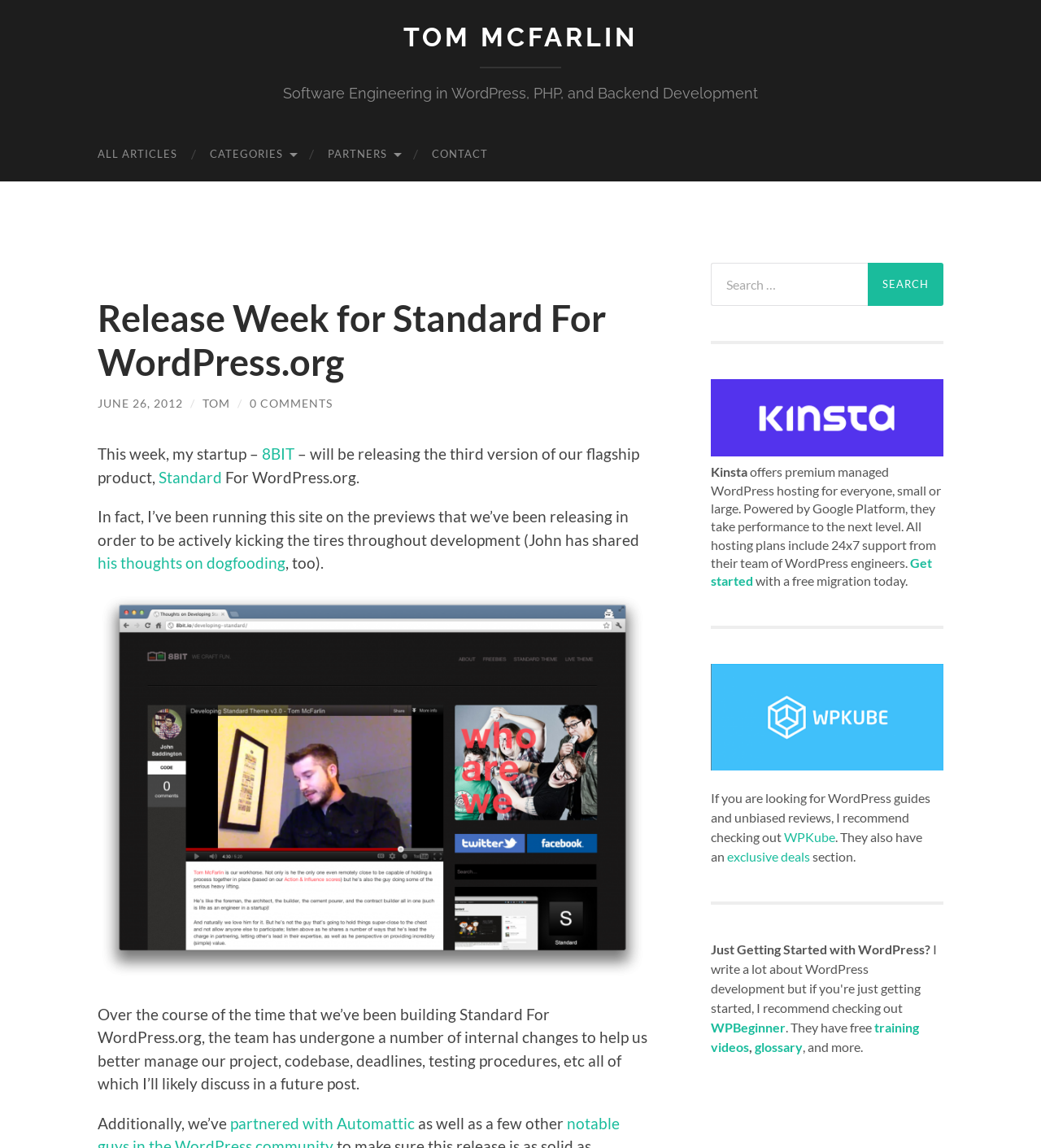From the image, can you give a detailed response to the question below:
What is the name of the startup mentioned in the article?

The name of the startup is mentioned in the sentence 'This week, my startup – 8BIT – will be releasing the third version of our flagship product...' which indicates that the author is associated with the startup 8BIT.